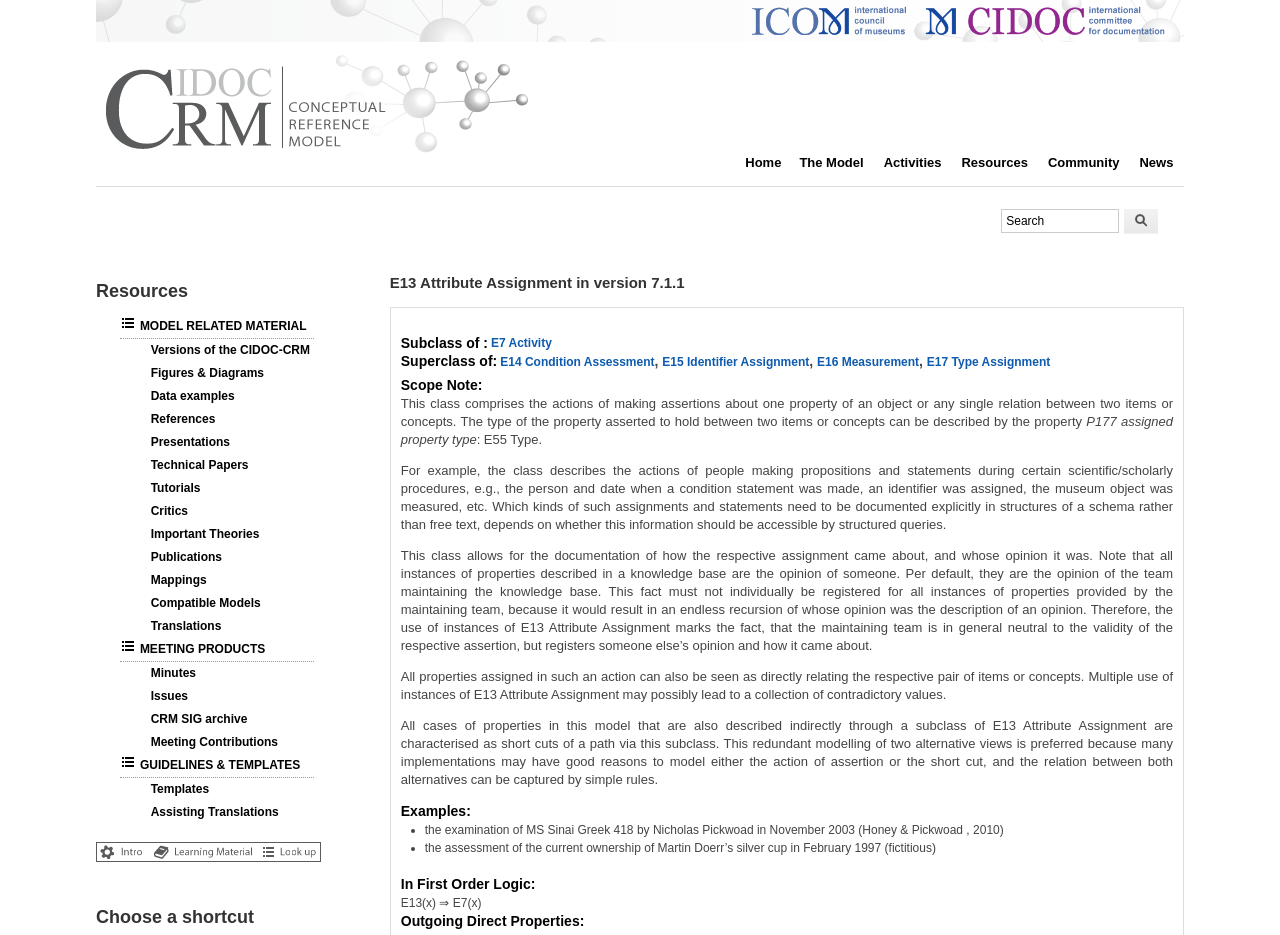Based on the image, give a detailed response to the question: How many links are there in the 'Resources' section?

There are 15 links in the 'Resources' section, including 'Versions of the CIDOC-CRM', 'Figures & Diagrams', 'Data examples', and others, which are listed under the heading 'Resources'.